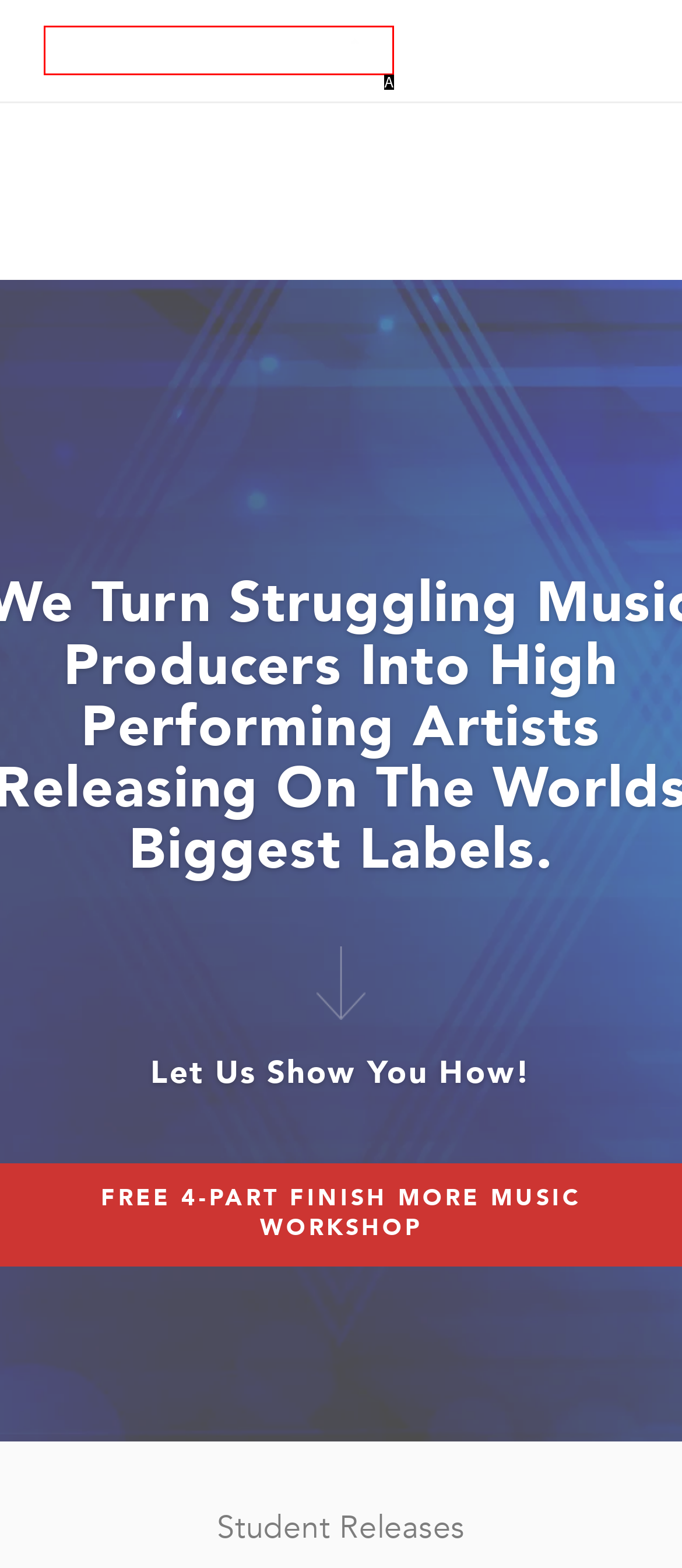Choose the option that aligns with the description: title="Finish More Music"
Respond with the letter of the chosen option directly.

A